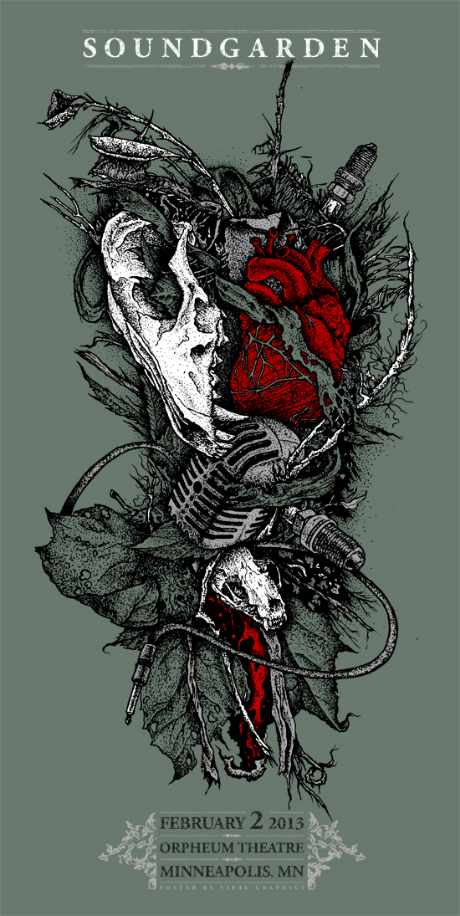Give an in-depth description of the image.

This image features an intricately designed concert poster for the band Soundgarden, showcasing a vivid blend of artistic elements. At the center, a striking red anatomical heart is prominently displayed, surrounded by an array of detailed objects that symbolize the band's themes and music. There are elements like a microphone entwined in foliage, a skull, and vines, all suggesting a deep connection between life, death, and music.

The poster is set against a muted green background, which enhances the visual impact of the central elements. At the bottom, the event details read “February 2, 2013, Orpheum Theatre, Minneapolis, MN,” highlighting the date and location of the concert. The footer also credits the artwork to "Viral Graphics," indicating the creative team behind this compelling design. Overall, this poster serves as a celebration of Soundgarden's artistry and their live performance energy, making it a coveted piece for fans and collectors alike.